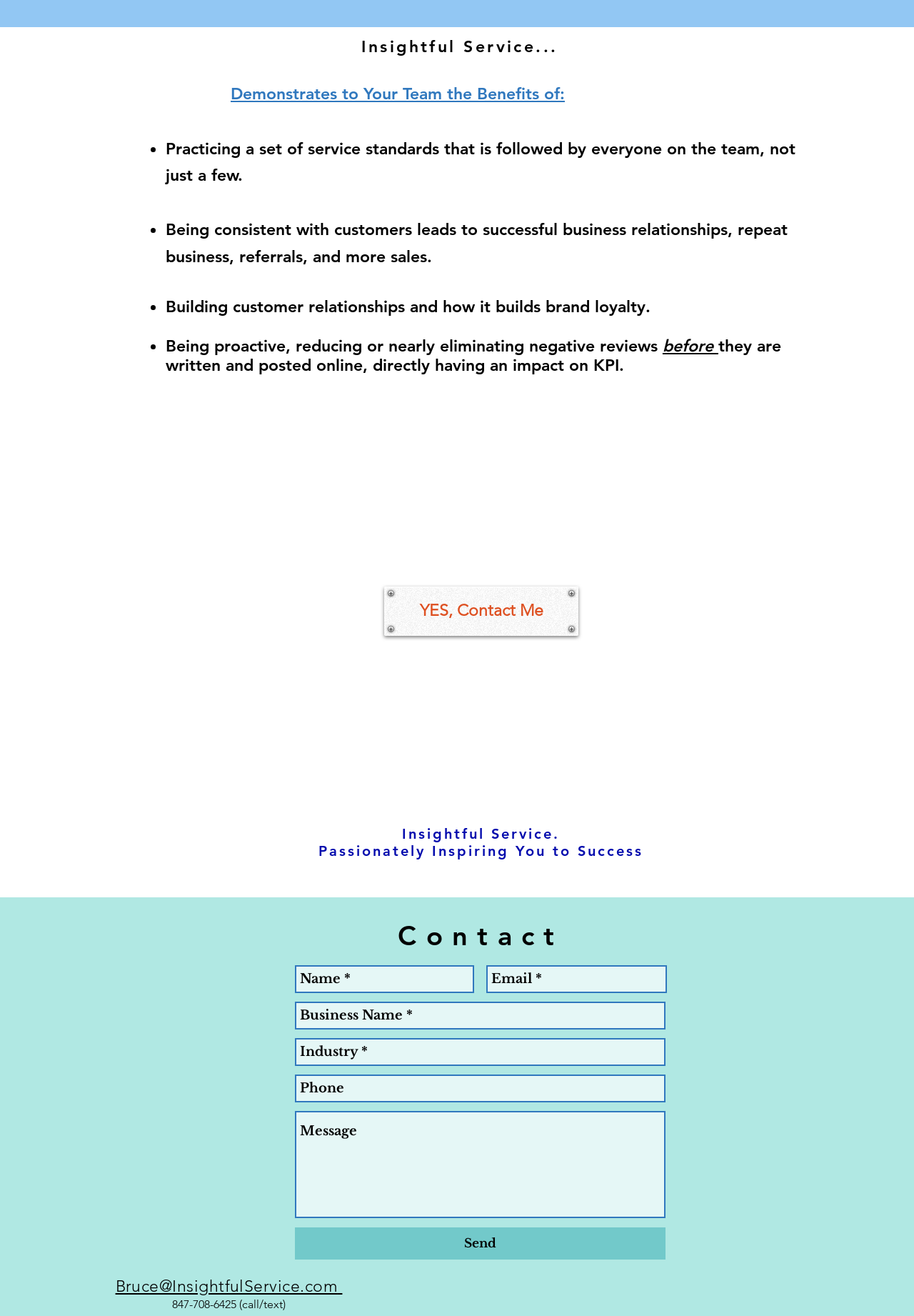Please identify the bounding box coordinates of the clickable region that I should interact with to perform the following instruction: "Visit the LinkedIn page". The coordinates should be expressed as four float numbers between 0 and 1, i.e., [left, top, right, bottom].

[0.618, 0.971, 0.646, 0.991]